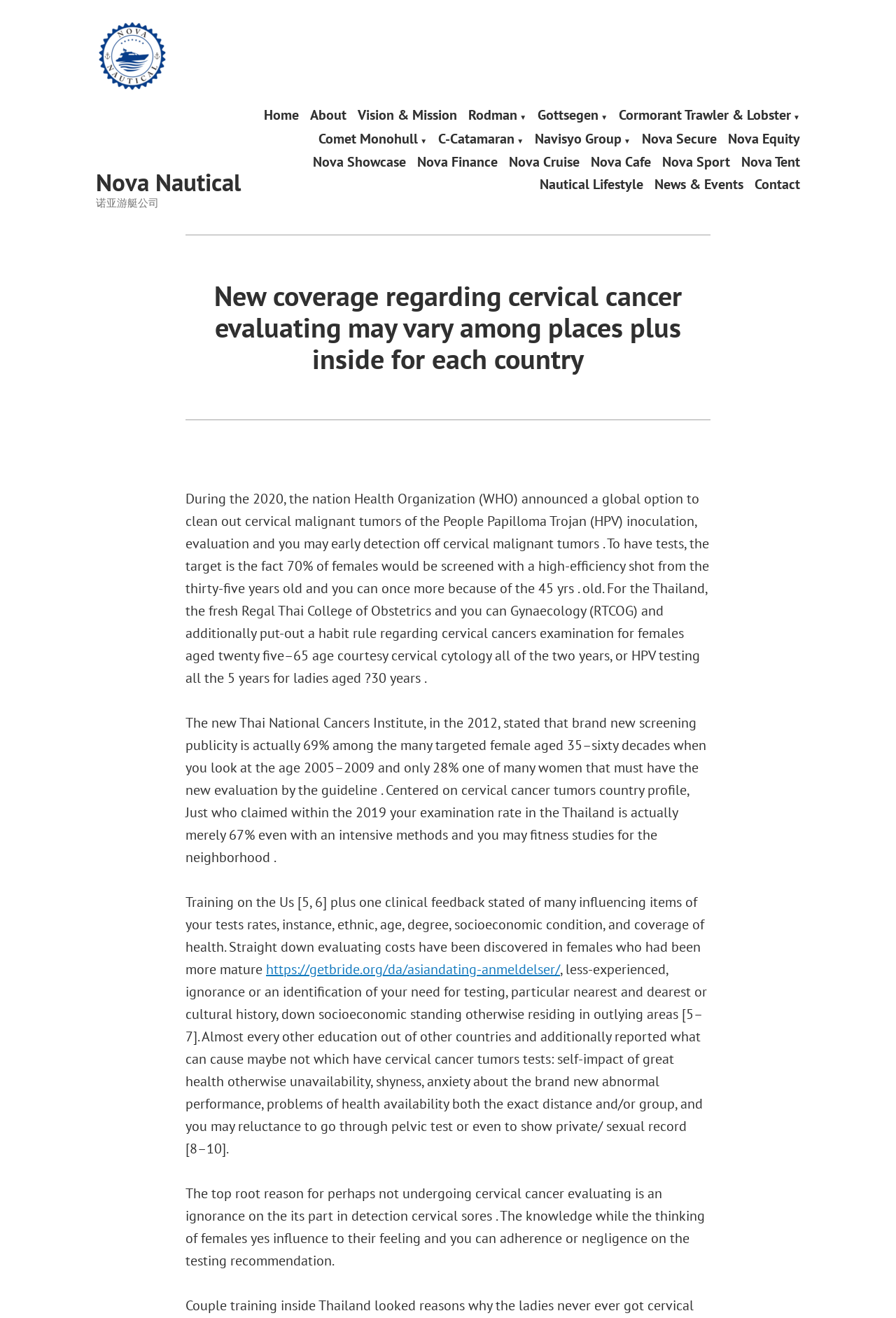Find the bounding box coordinates of the clickable area required to complete the following action: "Click Nova Nautical logo".

[0.107, 0.017, 0.188, 0.07]